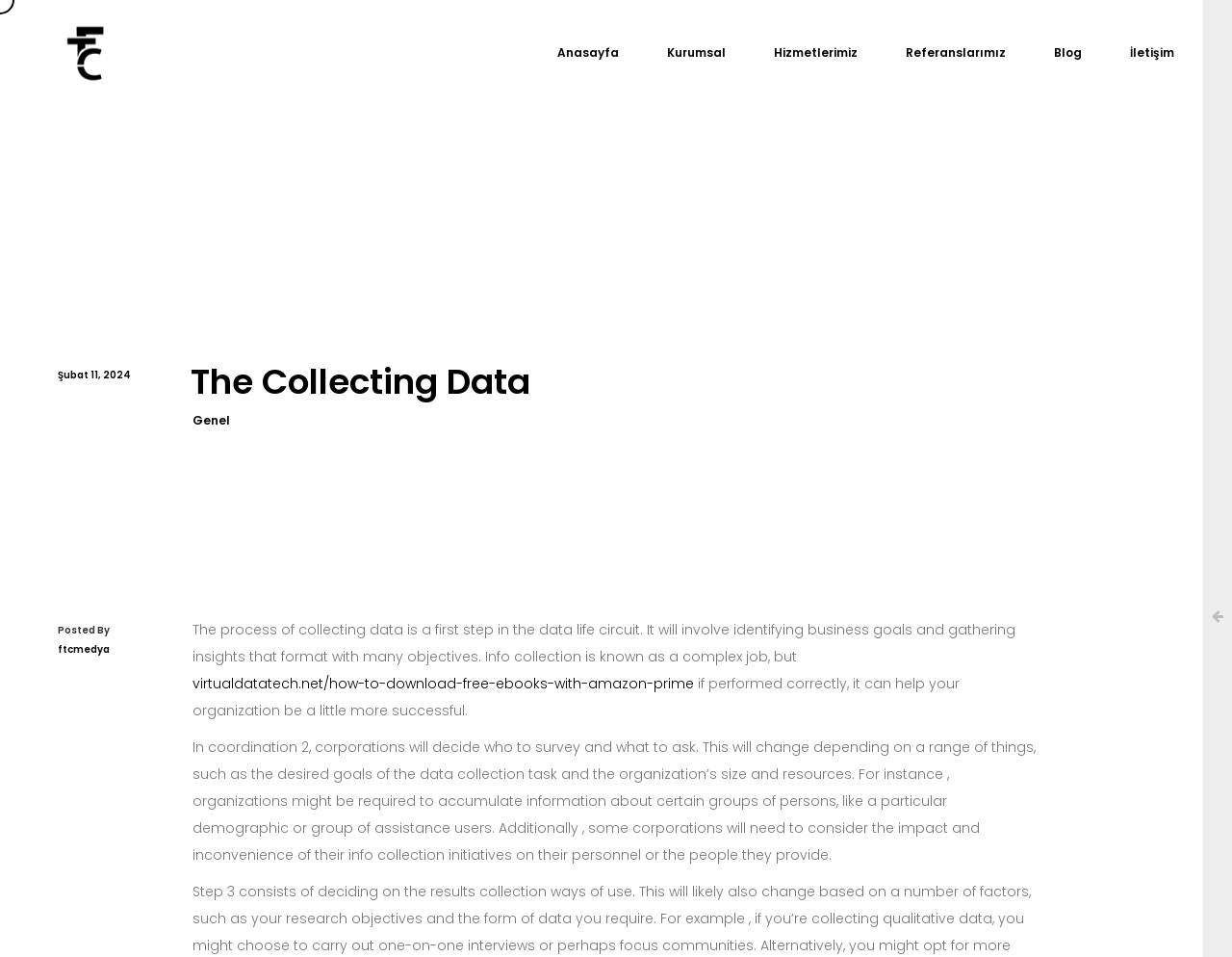Please determine the bounding box coordinates of the section I need to click to accomplish this instruction: "View the Genel link".

[0.156, 0.43, 0.187, 0.45]